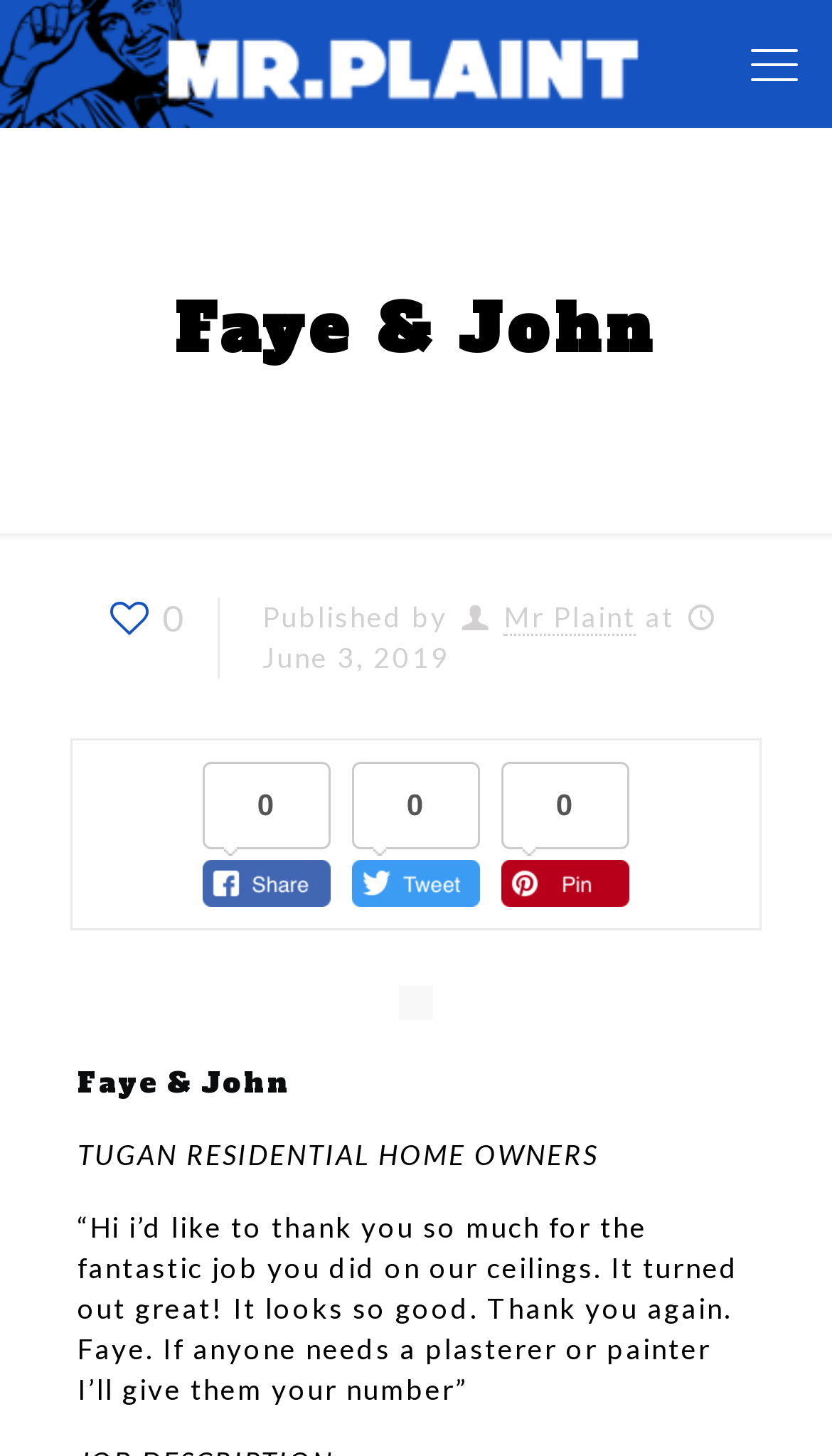Specify the bounding box coordinates (top-left x, top-left y, bottom-right x, bottom-right y) of the UI element in the screenshot that matches this description: 0

[0.123, 0.41, 0.223, 0.438]